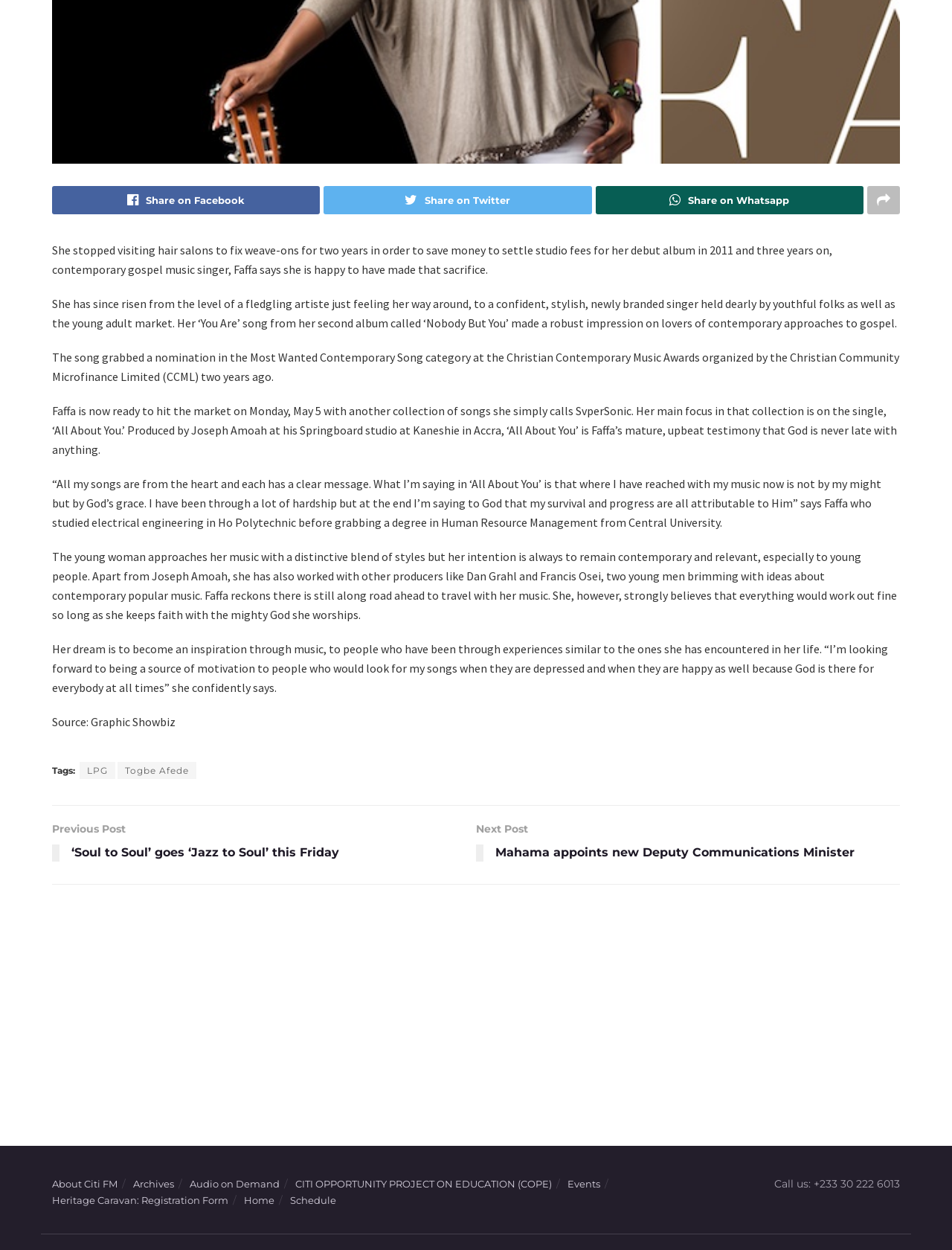Identify the bounding box coordinates of the HTML element based on this description: "About Citi FM".

[0.055, 0.942, 0.123, 0.951]